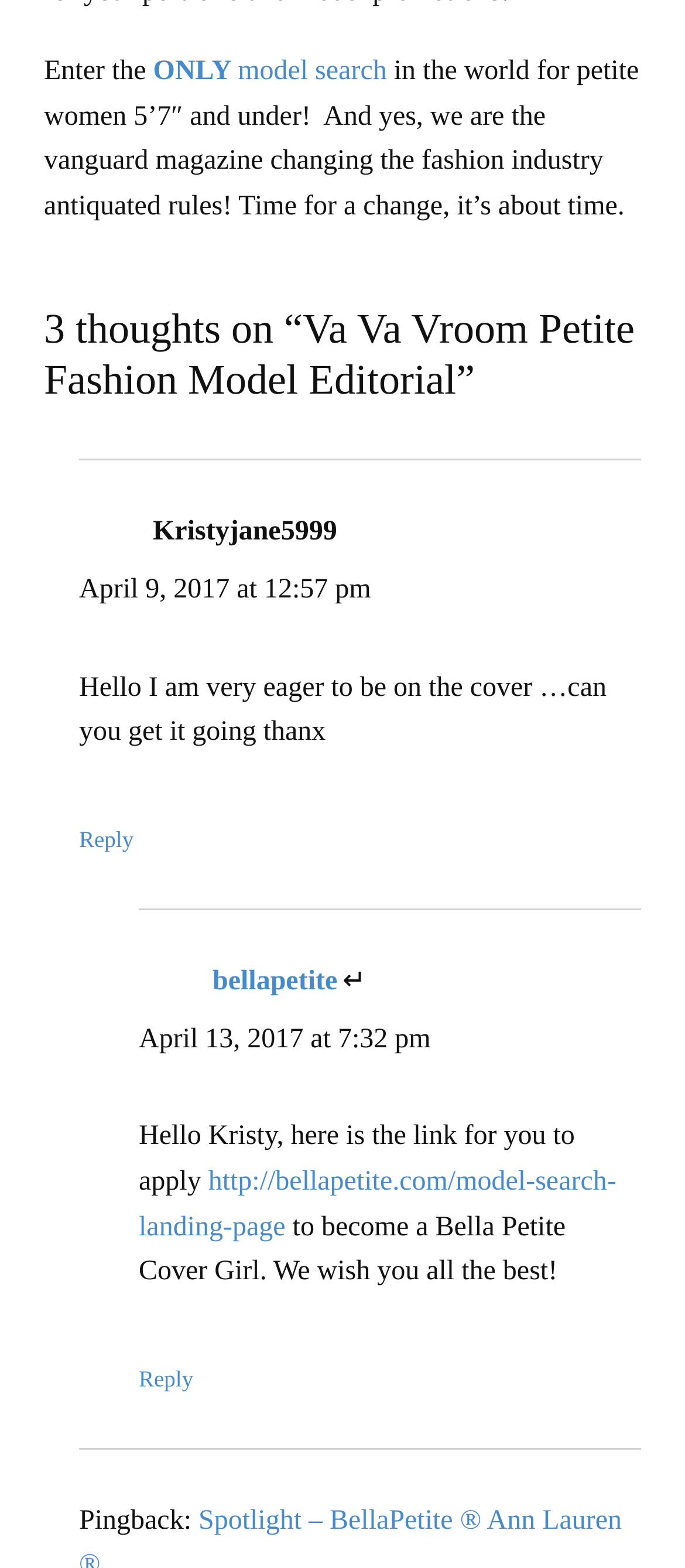Determine the bounding box coordinates of the UI element that matches the following description: "Reply". The coordinates should be four float numbers between 0 and 1 in the format [left, top, right, bottom].

[0.203, 0.868, 0.282, 0.892]